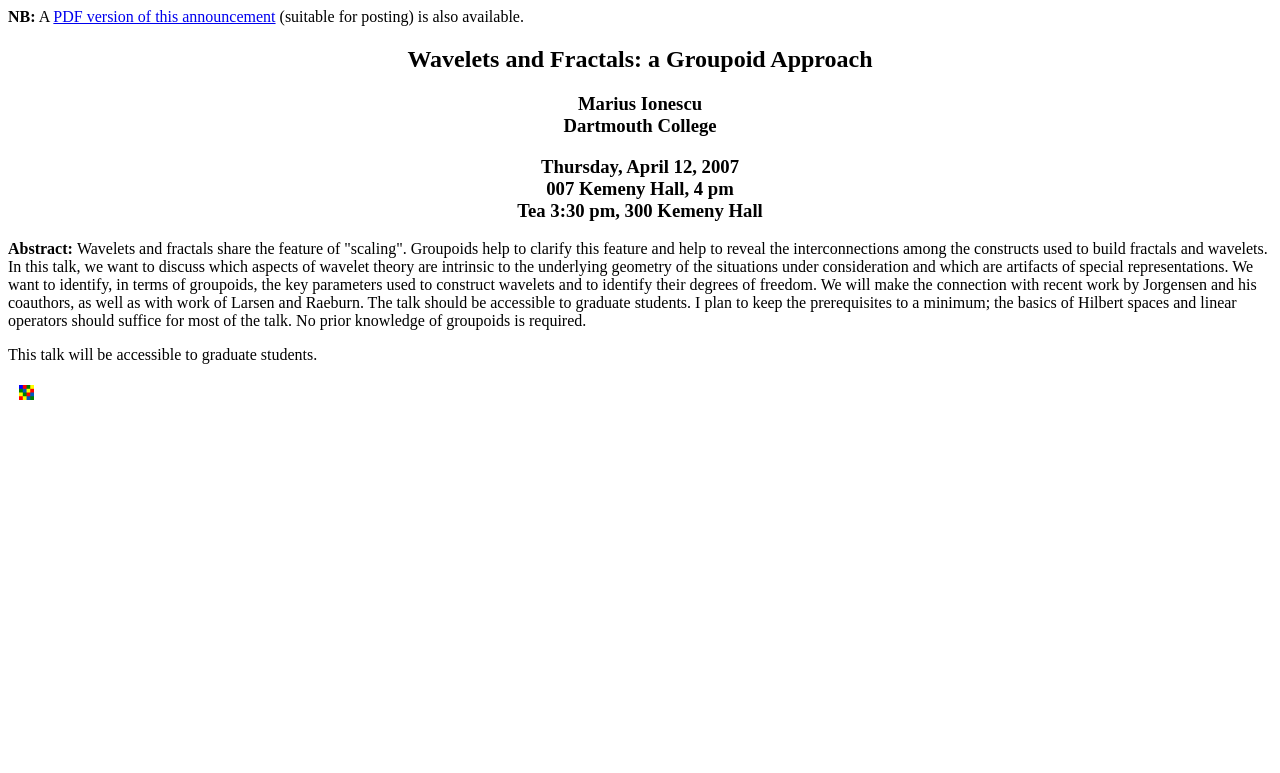What is the title of the announcement? Analyze the screenshot and reply with just one word or a short phrase.

Wavelets and Fractals: a Groupoid Approach